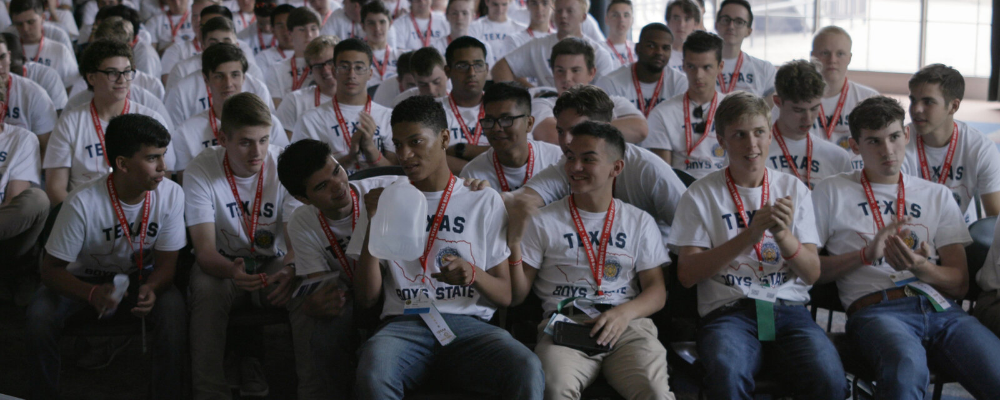Give a thorough caption for the picture.

The image captures a group of young men seated in an auditorium, all wearing matching white t-shirts that read "TEXAS BOYS STATE." They display a sense of camaraderie and engagement as they participate in what appears to be a civic leadership program. The attendees are focused on the event, and many wear lanyards that likely contain identification badges. The setting is bright with light streaming in from large windows in the background, emphasizing the vibrant atmosphere as these participants prepare to learn about government and leadership. This gathering is part of the "Boys State" program, which is designed to educate high school students about the workings of government and encourage active citizenship.